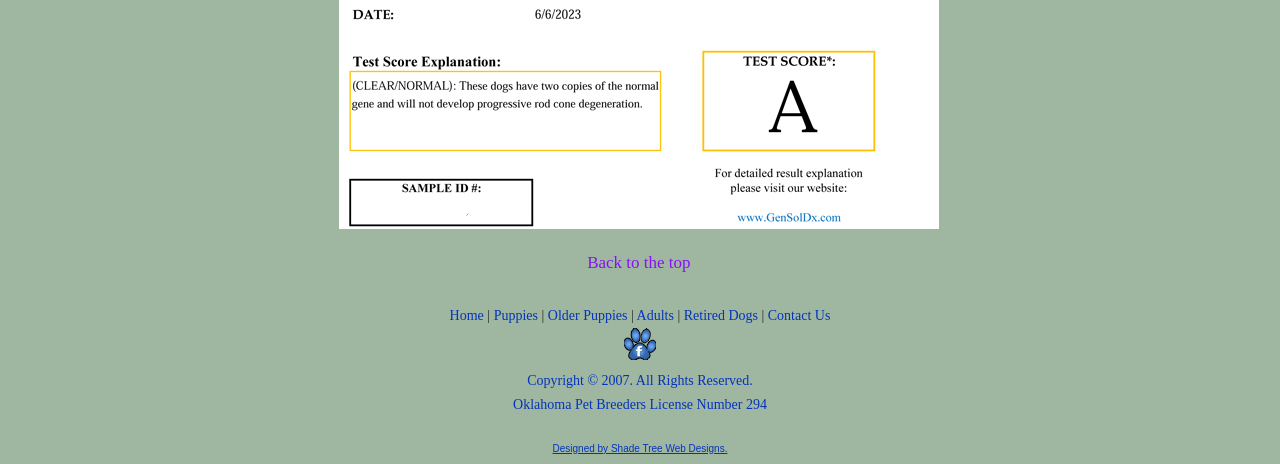Can you identify the bounding box coordinates of the clickable region needed to carry out this instruction: 'Go back to the top'? The coordinates should be four float numbers within the range of 0 to 1, stated as [left, top, right, bottom].

[0.016, 0.535, 0.985, 0.599]